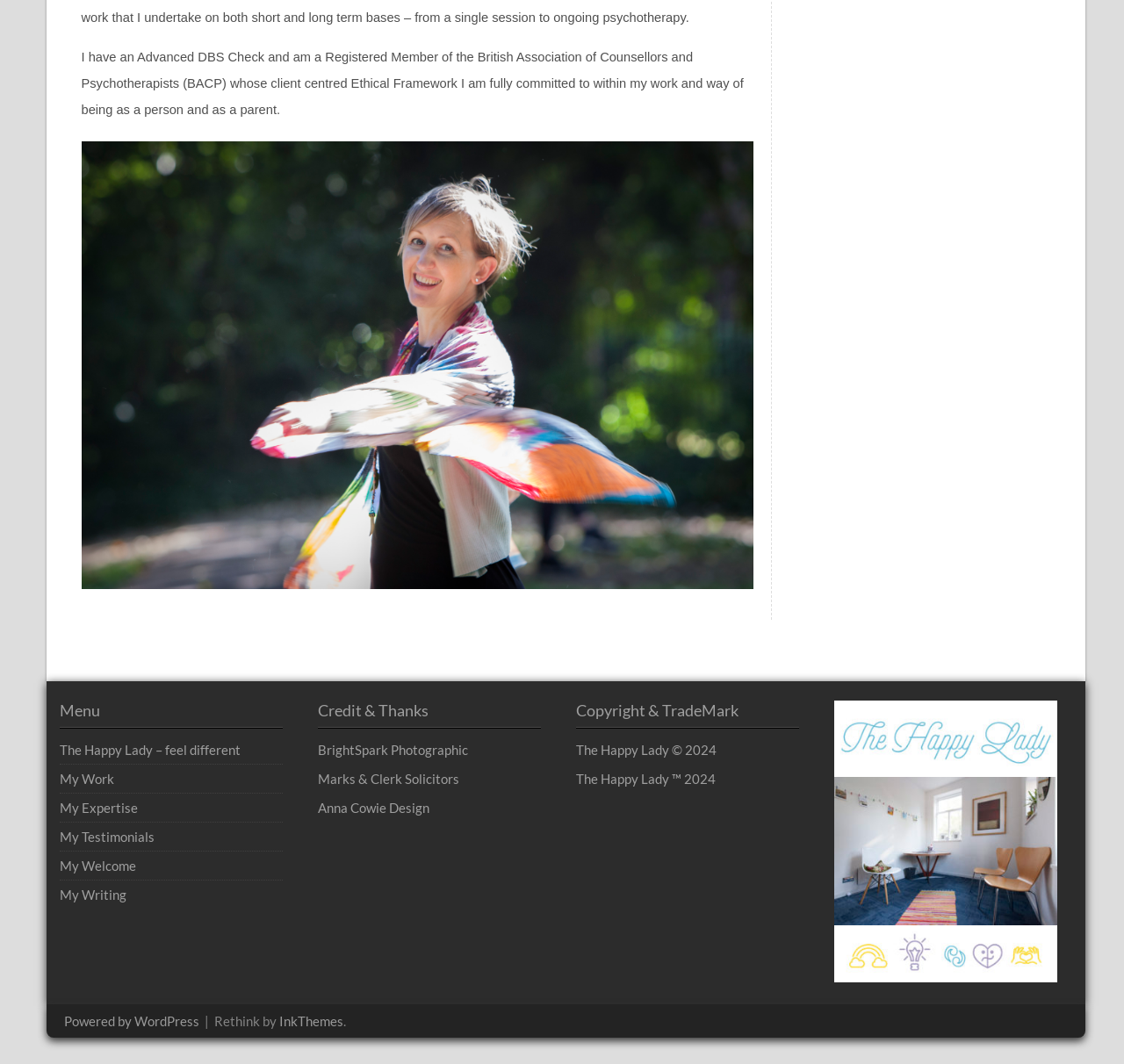Determine the bounding box coordinates of the clickable region to follow the instruction: "View 'My Testimonials'".

[0.053, 0.777, 0.137, 0.796]